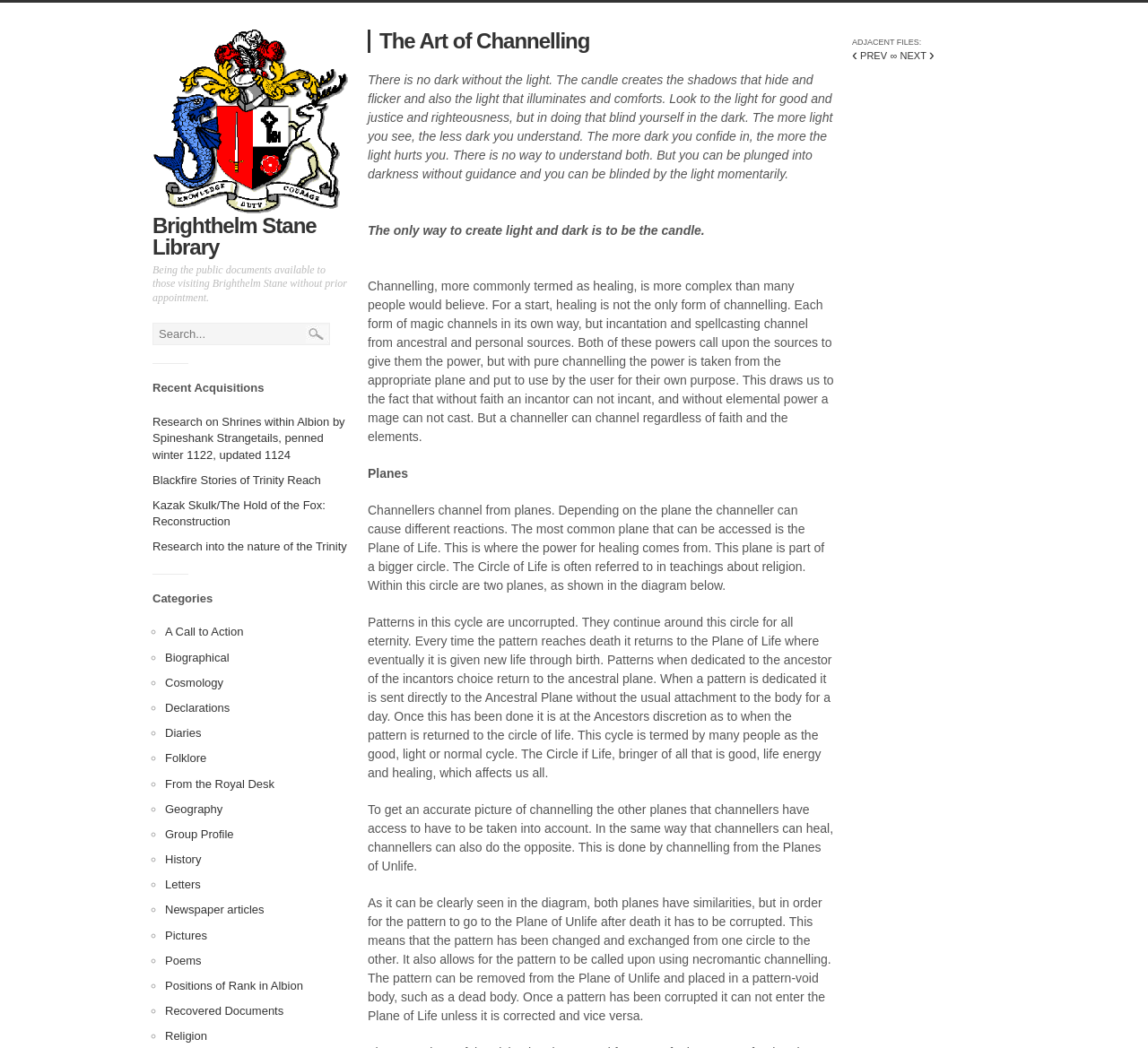What are the two planes in the Circle of Life?
Please respond to the question thoroughly and include all relevant details.

I found the answer by reading the static text element which explains that the Circle of Life has two planes, the Plane of Life and the Ancestral Plane.